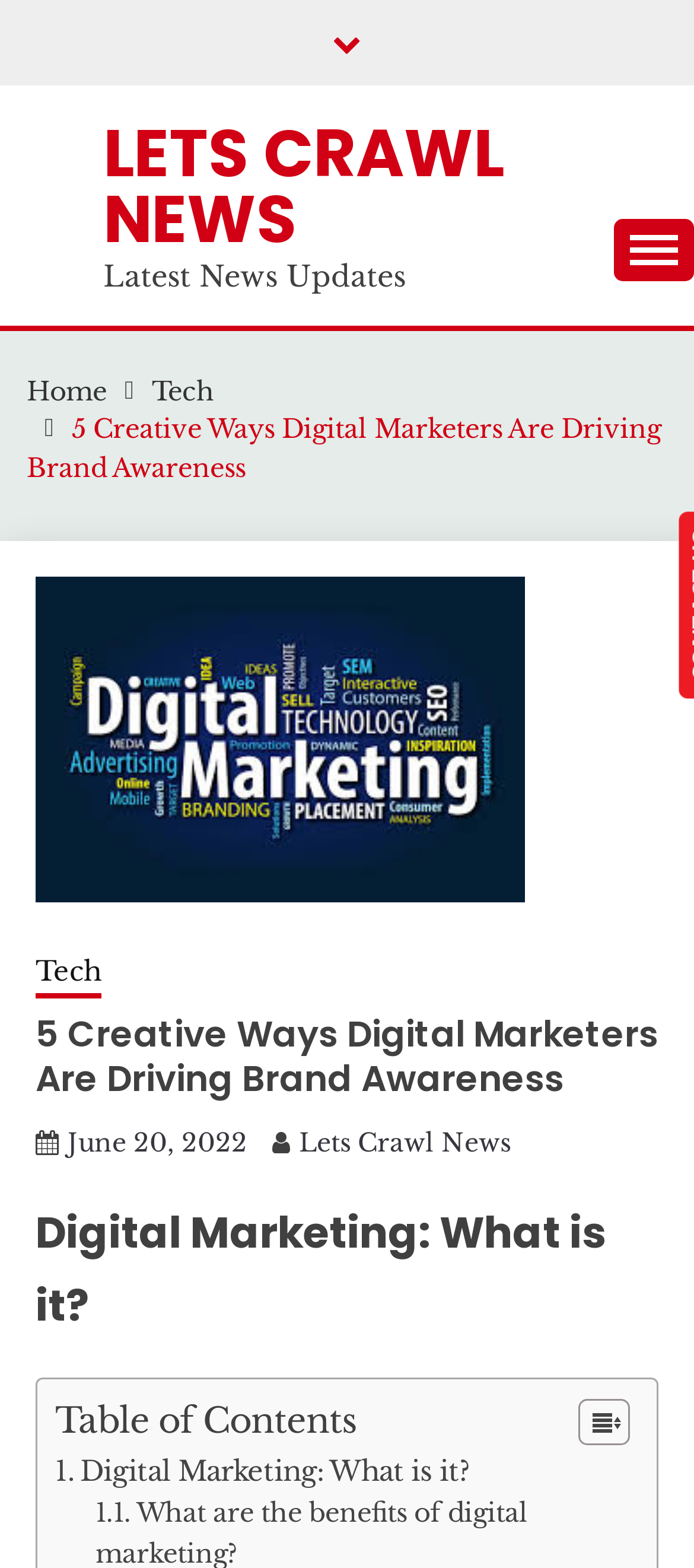How many headings are in the article?
Provide a thorough and detailed answer to the question.

I counted the headings in the article and found two headings, which are '5 Creative Ways Digital Marketers Are Driving Brand Awareness' and 'Digital Marketing: What is it?'.